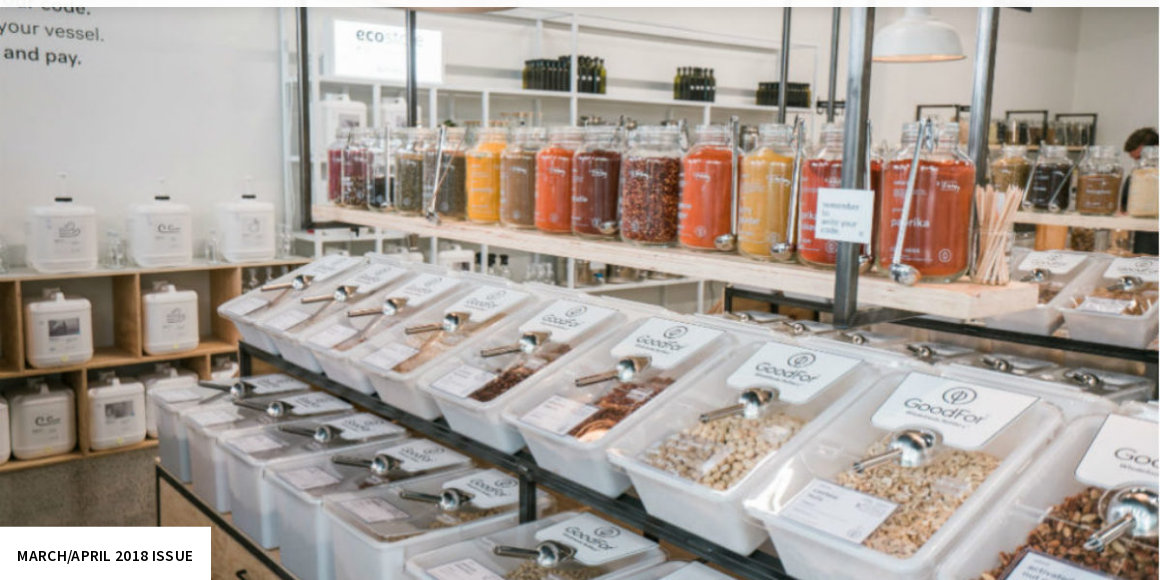Analyze the image and describe all the key elements you observe.

The image showcases the interior of GoodFor, a popular organic wholefood refillery. In the foreground, a variety of transparent bins are filled with diverse organic dry goods, including nuts, grains, and other packaged-free items, each equipped with a metal scoop for easy access. Behind these bins, an array of colorful glass jars lines the shelves, displaying different liquids and spices, contributing to the vibrant atmosphere of the store. The design reflects a commitment to sustainability and waste-free shopping, inviting customers to bring their own containers and enjoy a unique shopping experience. This scene captures the essence of modern, eco-friendly grocery shopping, as highlighted in the March/April 2018 issue of M2woman.